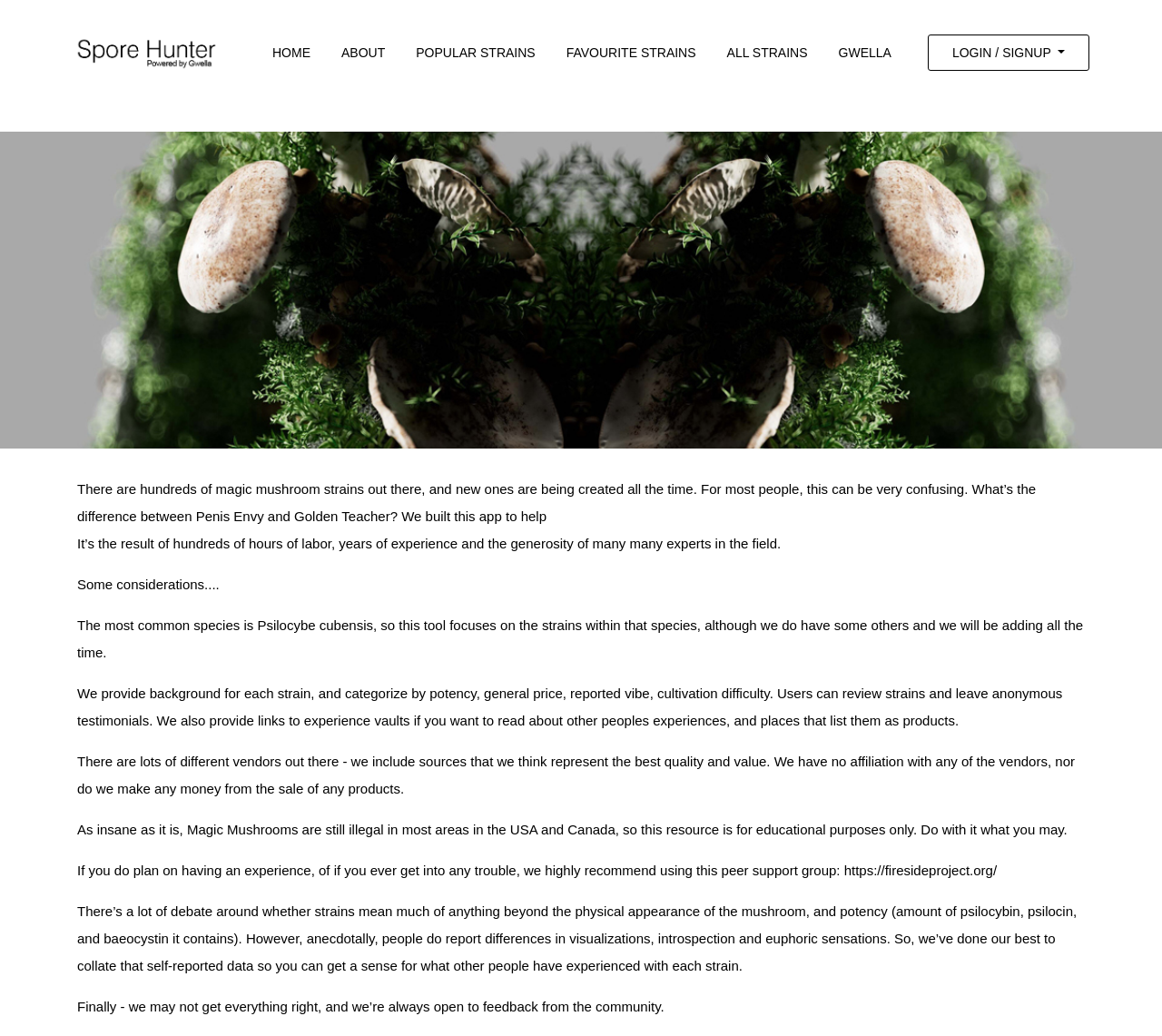Please pinpoint the bounding box coordinates for the region I should click to adhere to this instruction: "go to personal portfolio".

[0.062, 0.042, 0.189, 0.057]